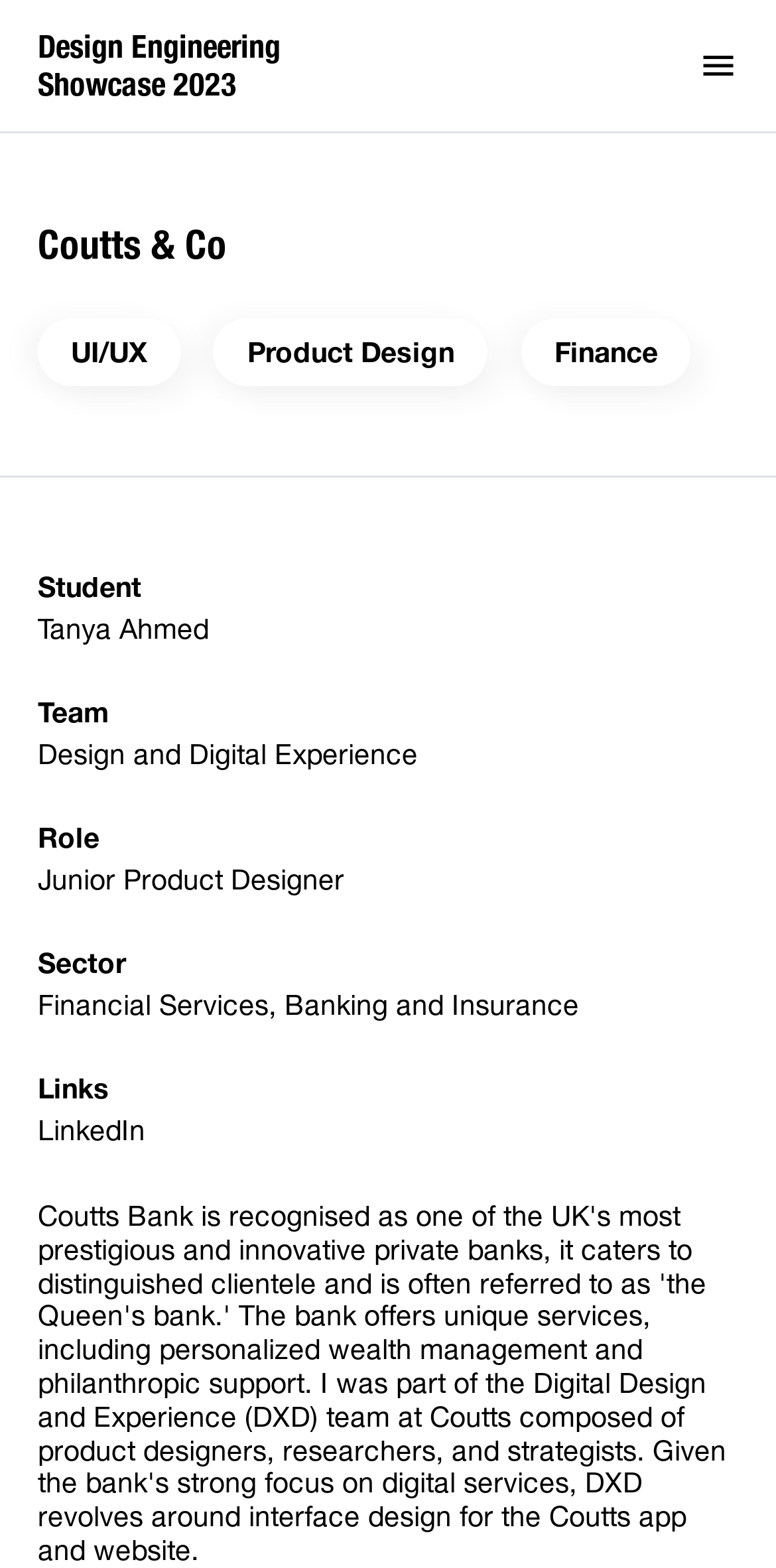Please respond in a single word or phrase: 
What is the company name?

Coutts & Co